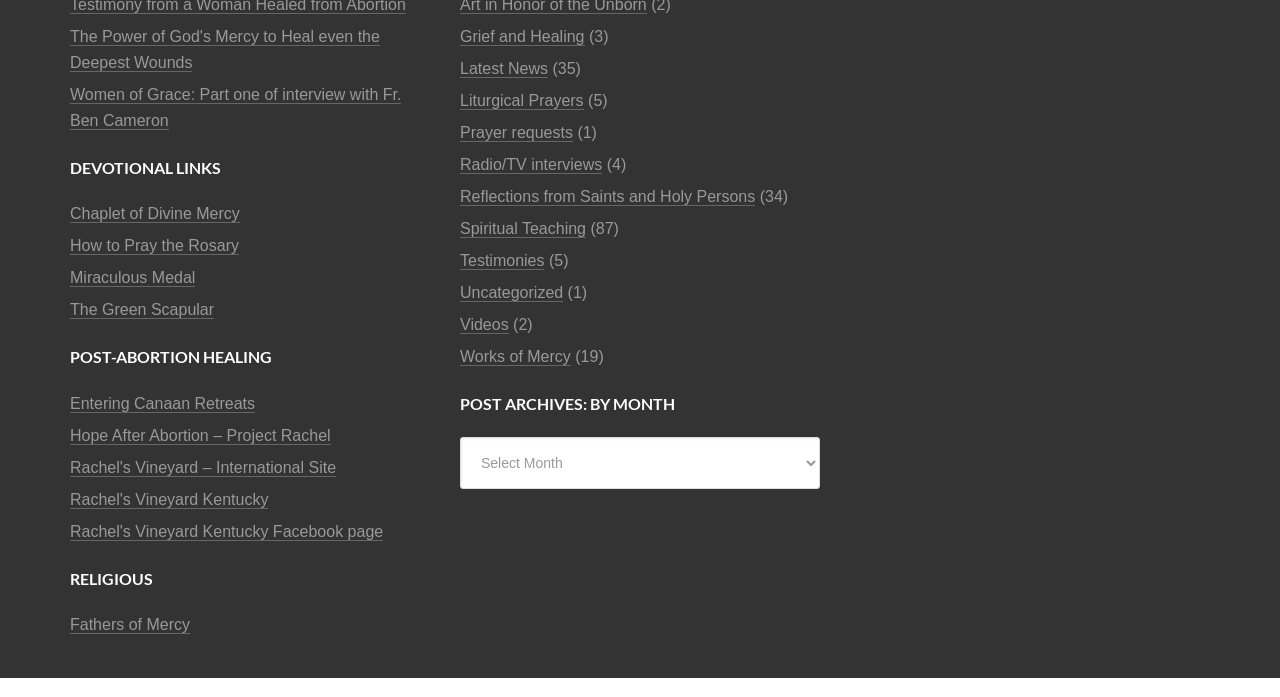Based on the image, provide a detailed and complete answer to the question: 
What is the main theme of this webpage?

Based on the various links and headings on the webpage, such as 'DEVOTIONAL LINKS', 'POST-ABORTION HEALING', and 'RELIGIOUS', it appears that the main theme of this webpage is related to religion and spirituality.